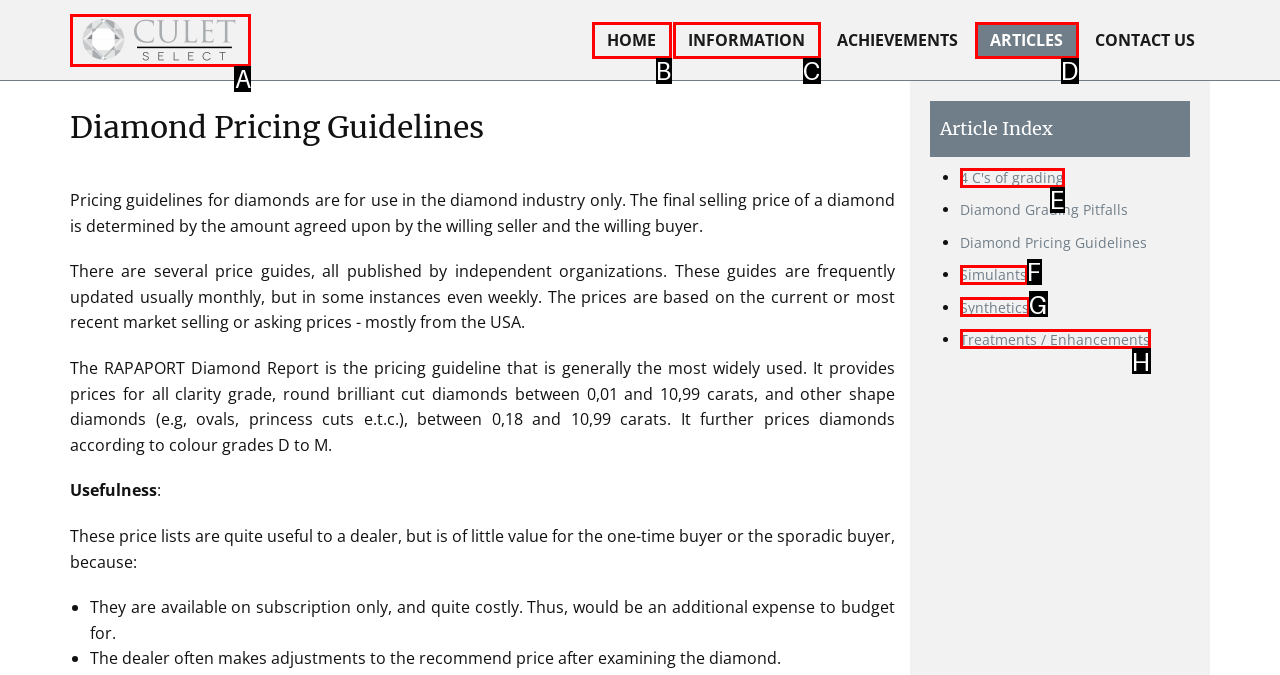Tell me which element should be clicked to achieve the following objective: go to home page
Reply with the letter of the correct option from the displayed choices.

A